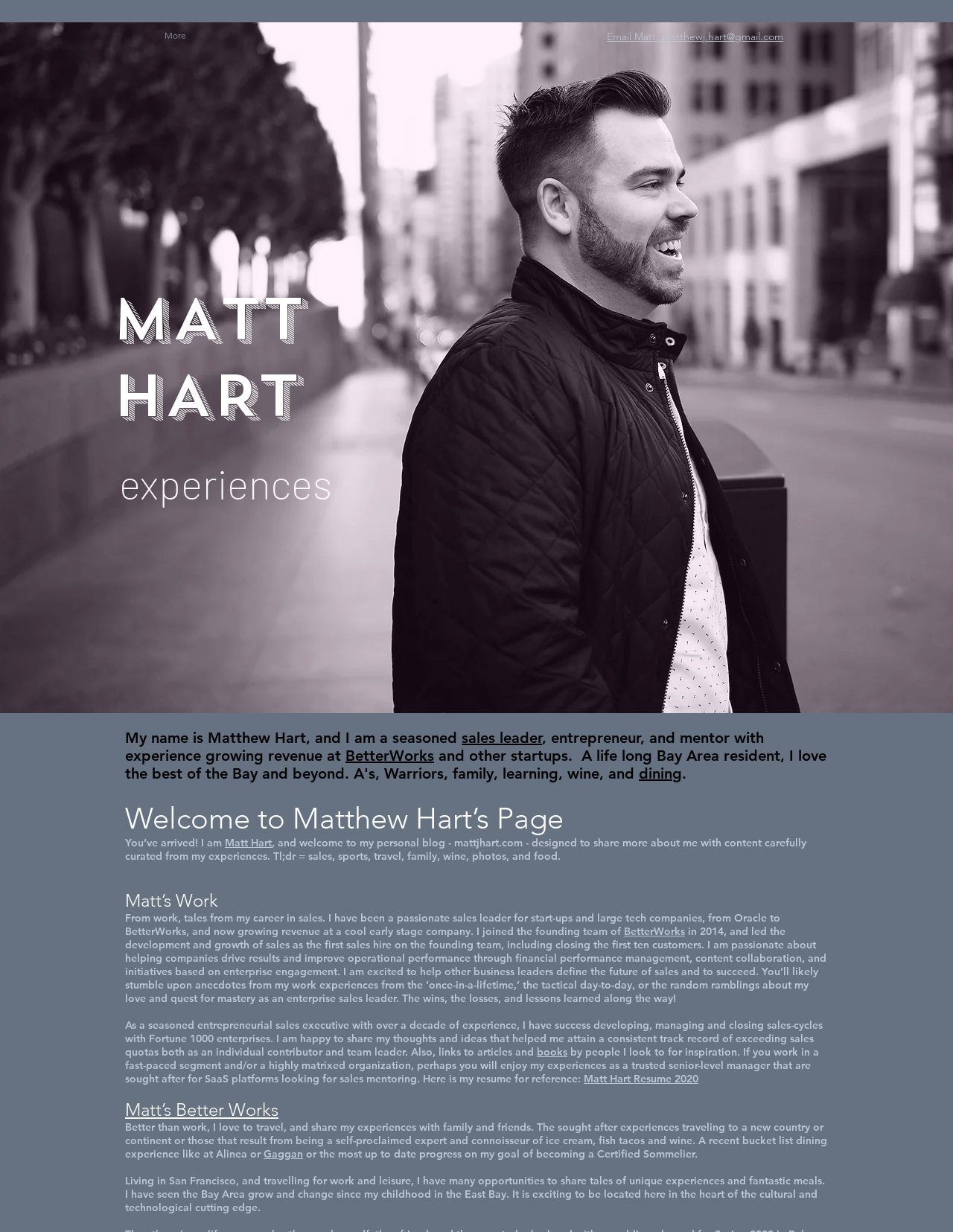Given the webpage screenshot, identify the bounding box of the UI element that matches this description: "Matt Hart Resume 2020".

[0.612, 0.87, 0.733, 0.881]